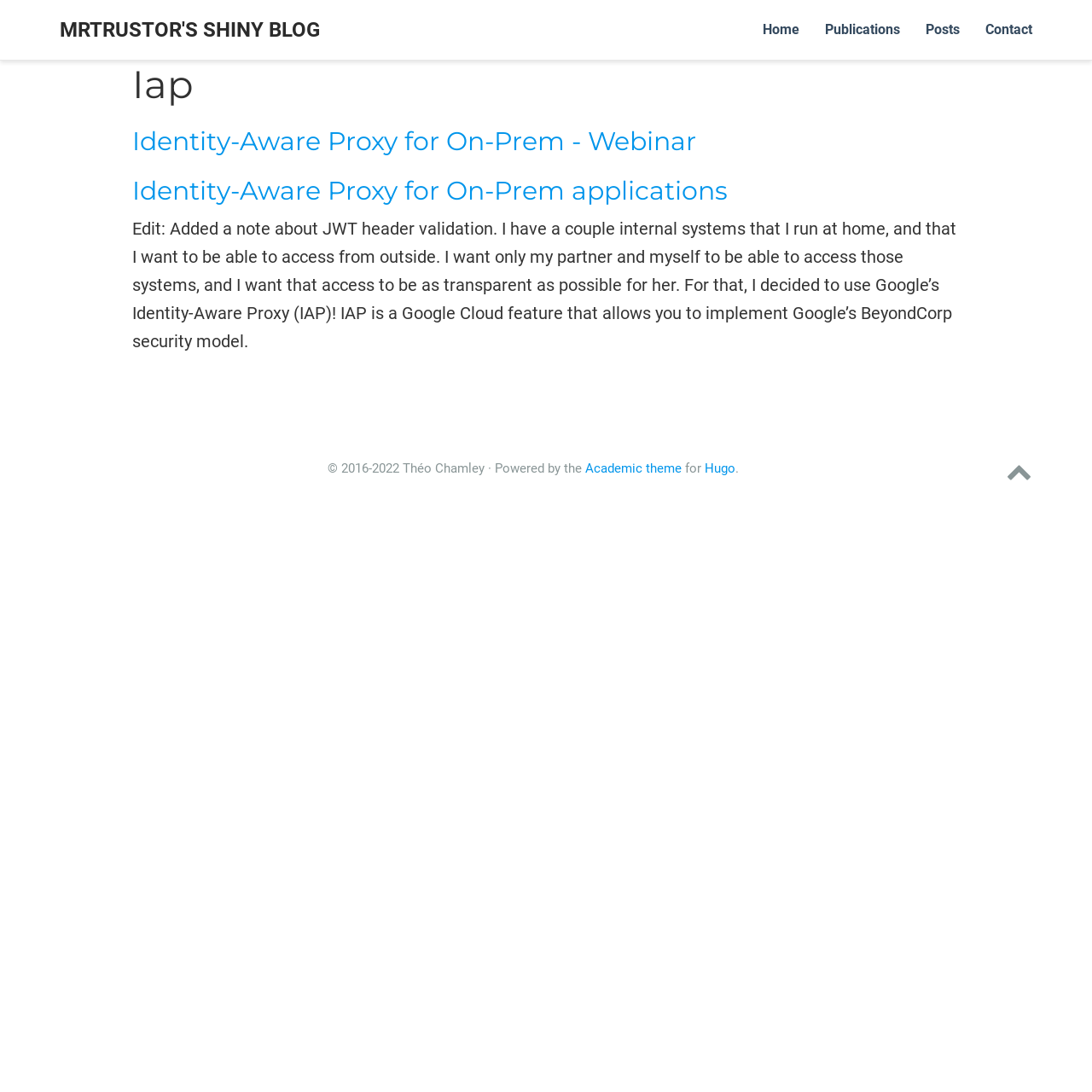Please find the bounding box coordinates of the element's region to be clicked to carry out this instruction: "go to home page".

[0.687, 0.0, 0.744, 0.055]